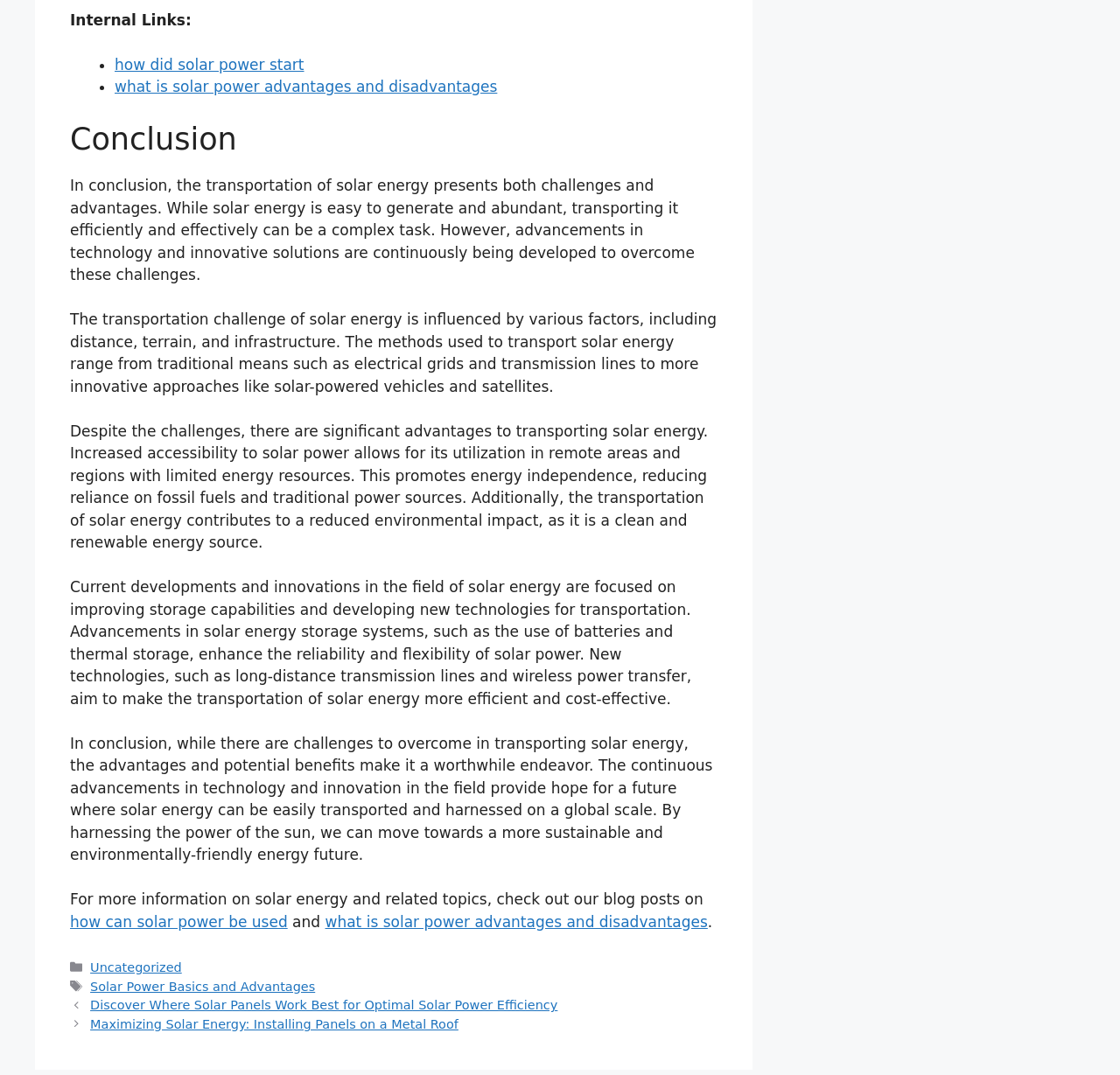Please determine the bounding box coordinates for the UI element described as: "Solar Power Basics and Advantages".

[0.081, 0.911, 0.281, 0.924]